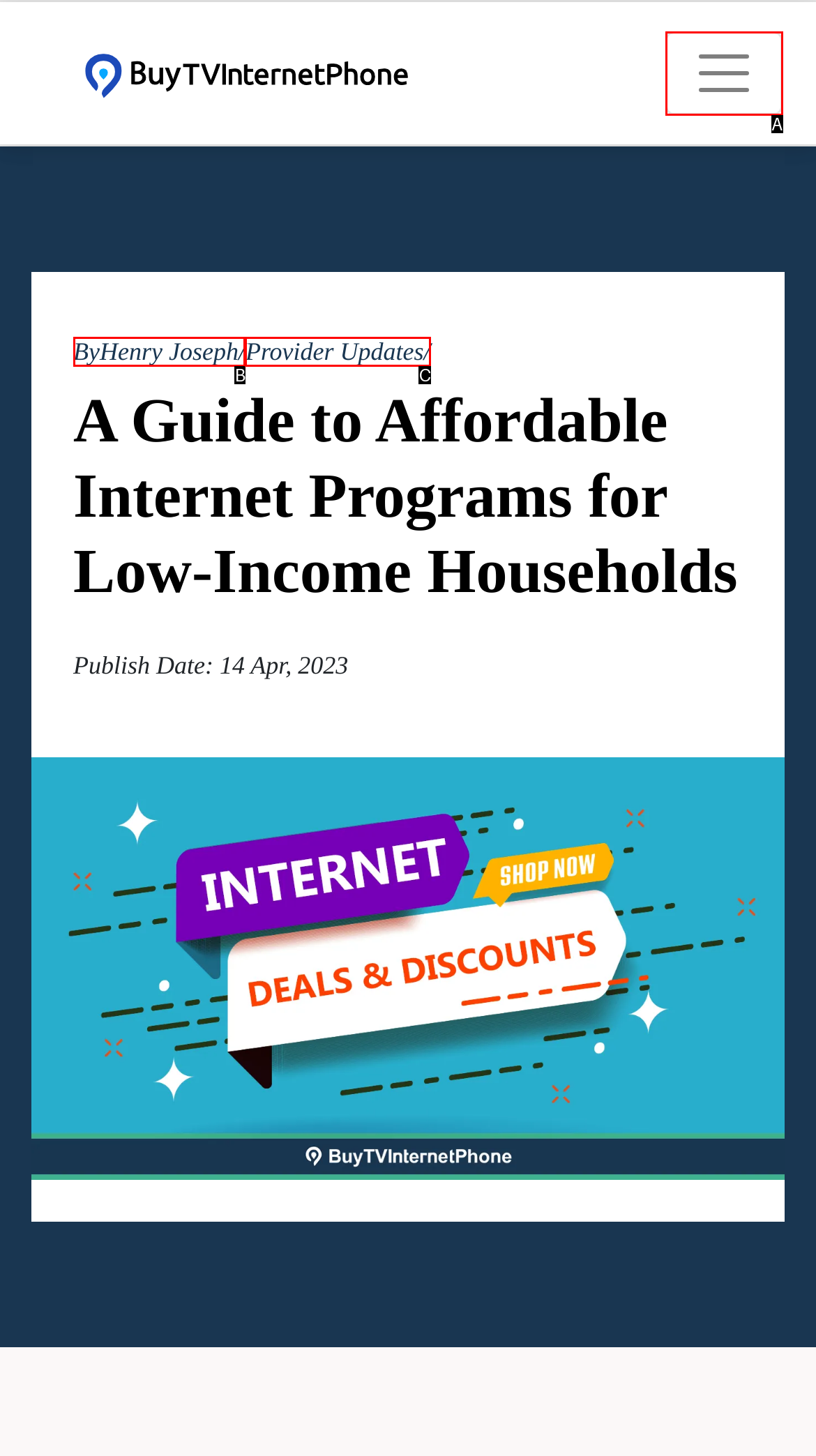Identify the letter that best matches this UI element description: ByHenry Joseph/
Answer with the letter from the given options.

B